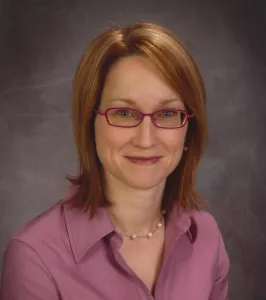Using the information in the image, give a detailed answer to the following question: What is the focus of Heidi MacDonald's research?

According to the caption, Heidi MacDonald's research focuses on the underrepresentation of women in the Canadian census, particularly religious women, indicating that her research is centered around this topic.